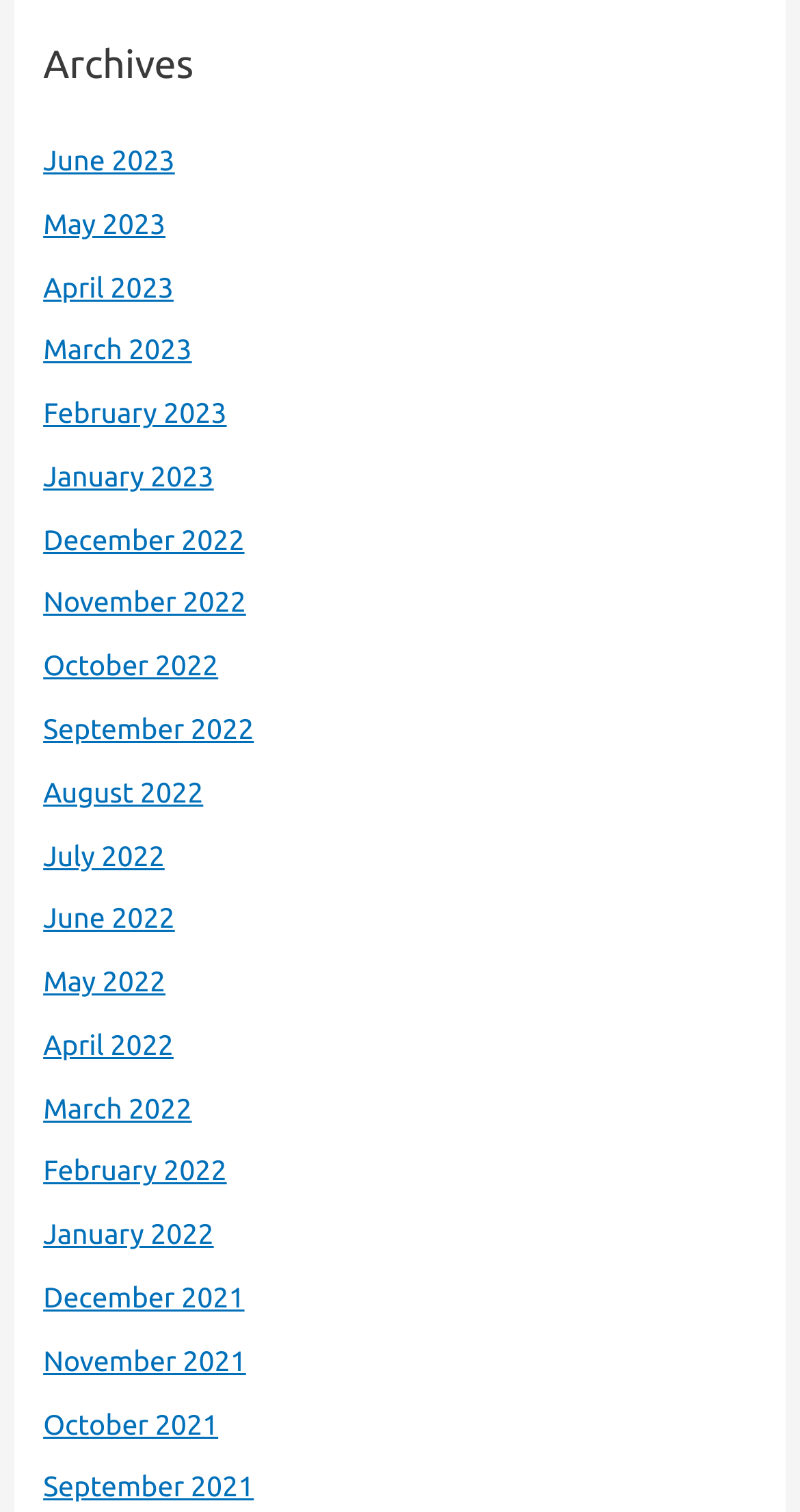Could you please study the image and provide a detailed answer to the question:
What is the latest month listed?

I looked at the list of links under the 'Archives' heading and found that the first link is 'June 2023', which is the latest month listed.